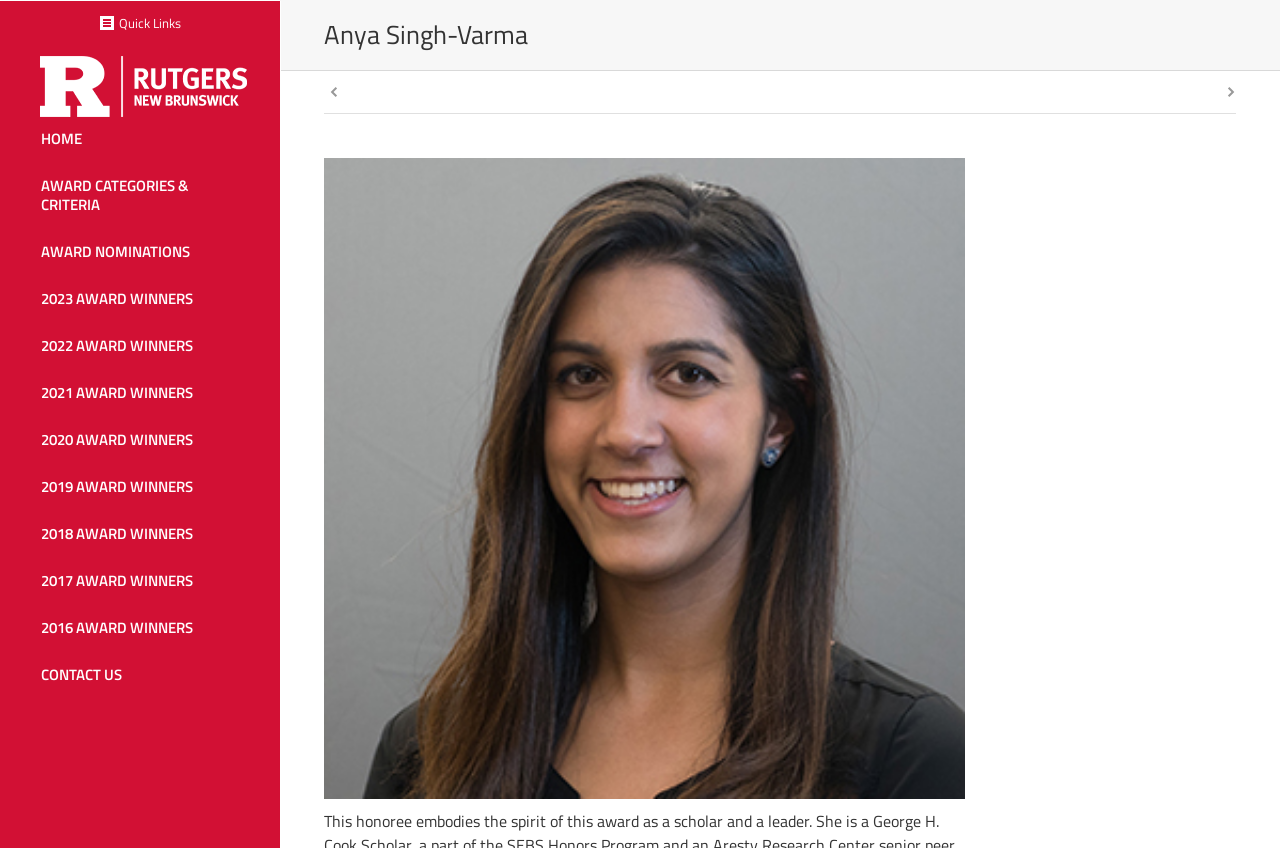Using the description "Sex Work and Sex Industry", locate and provide the bounding box of the UI element.

None